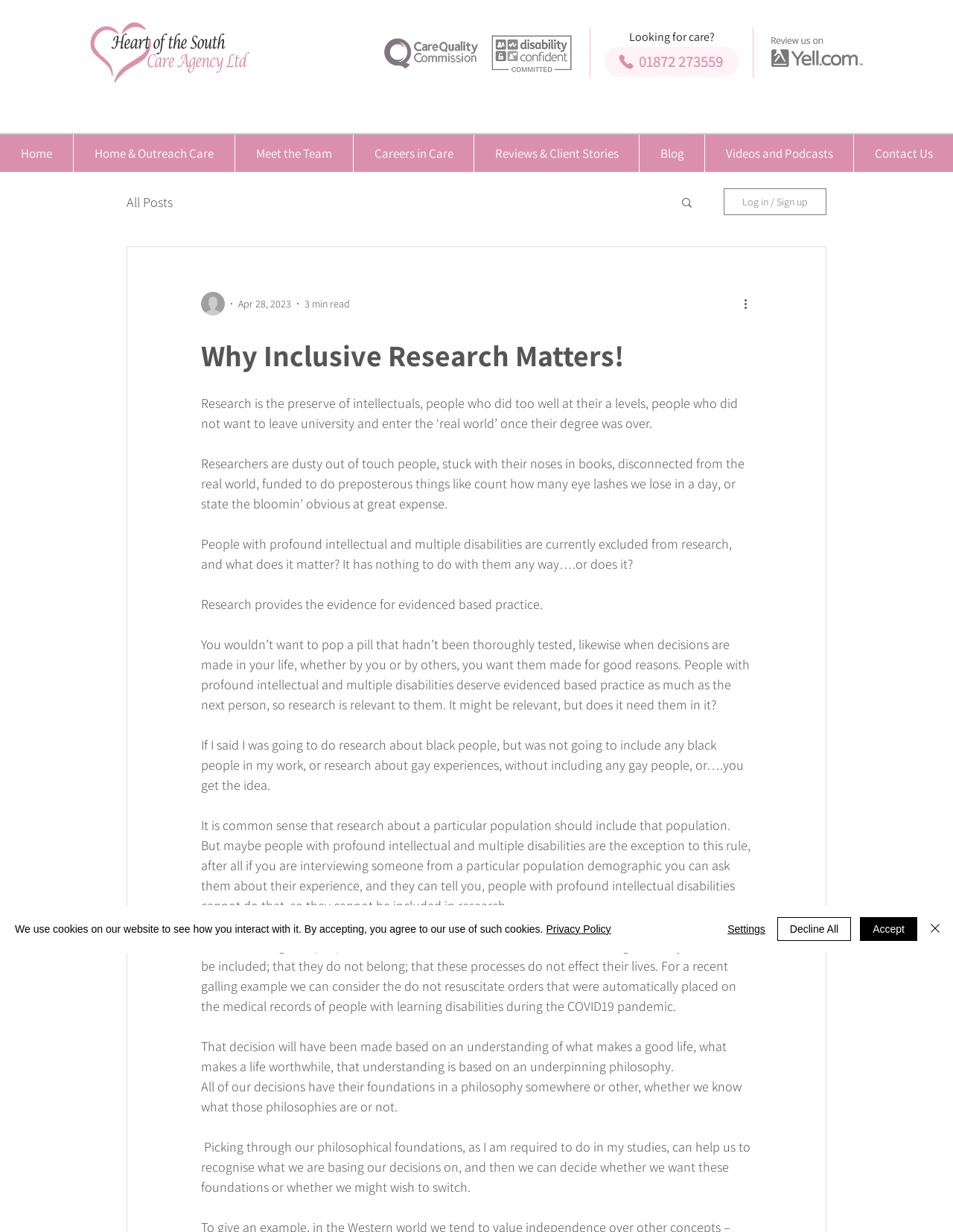Bounding box coordinates are specified in the format (top-left x, top-left y, bottom-right x, bottom-right y). All values are floating point numbers bounded between 0 and 1. Please provide the bounding box coordinate of the region this sentence describes: Looking for care? 01872 273559

[0.634, 0.024, 0.775, 0.131]